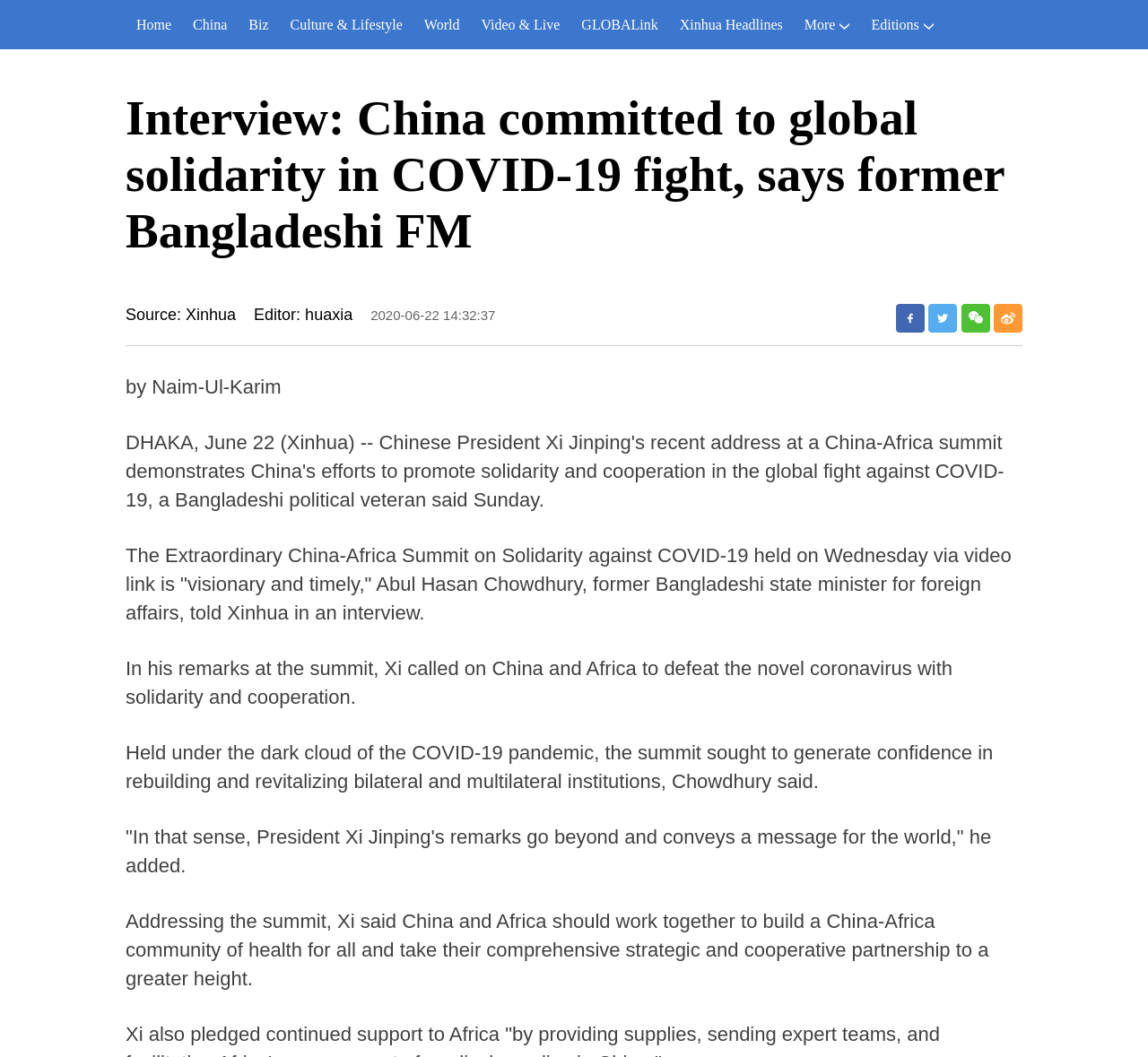Your task is to find and give the main heading text of the webpage.

Interview: China committed to global solidarity in COVID-19 fight, says former Bangladeshi FM